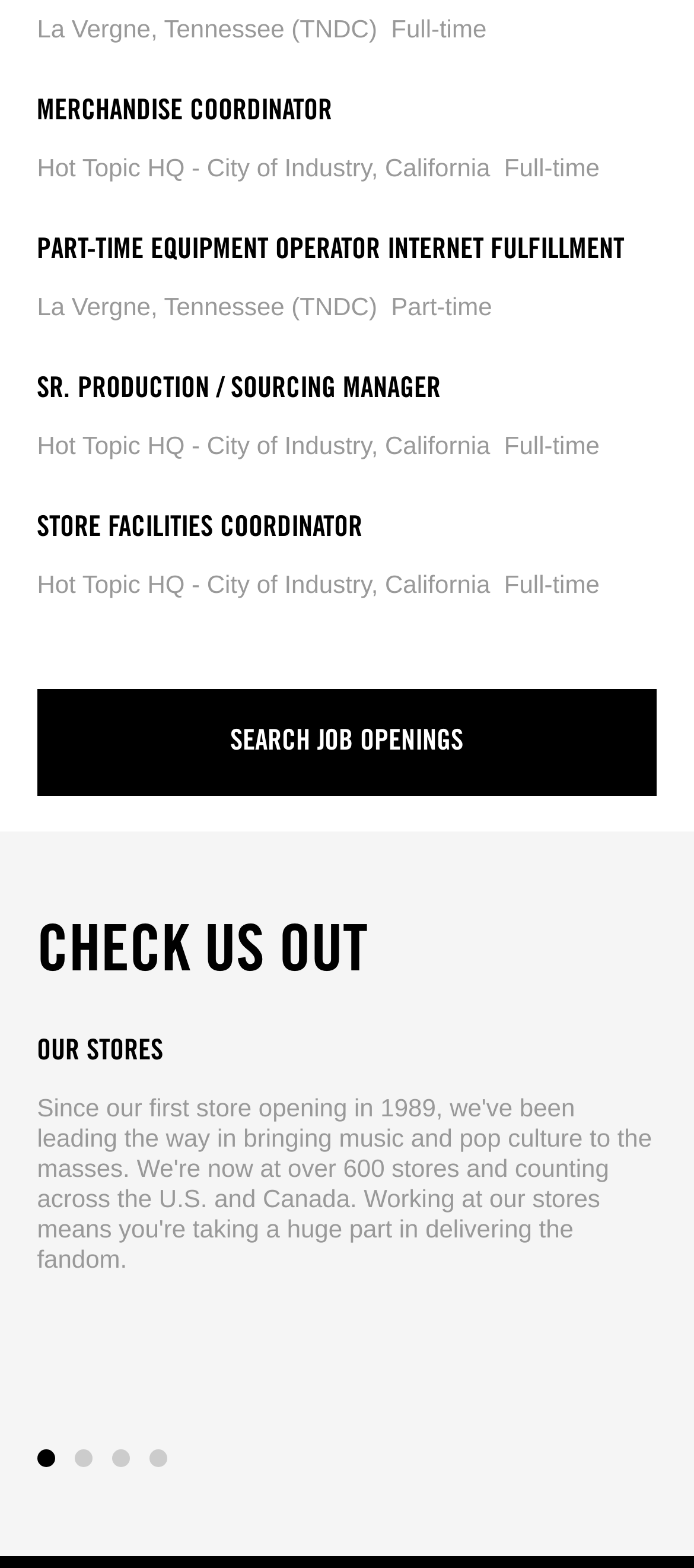How many buttons are visible in the toolbar?
Answer the question with as much detail as you can, using the image as a reference.

I looked at the toolbar section of the webpage and counted the number of visible buttons. There is only one visible button, which is '2'. The other buttons are hidden.